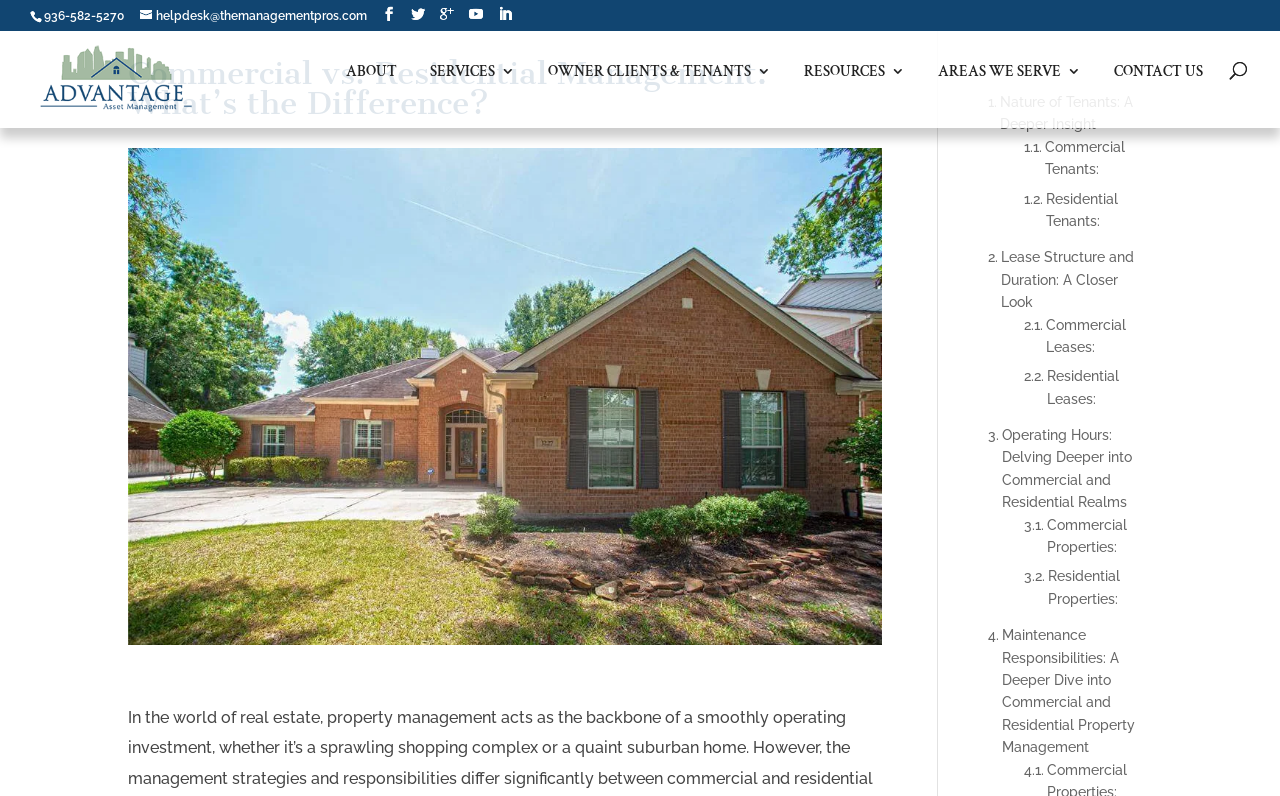Respond to the question below with a concise word or phrase:
What is the purpose of the search box?

To search the website